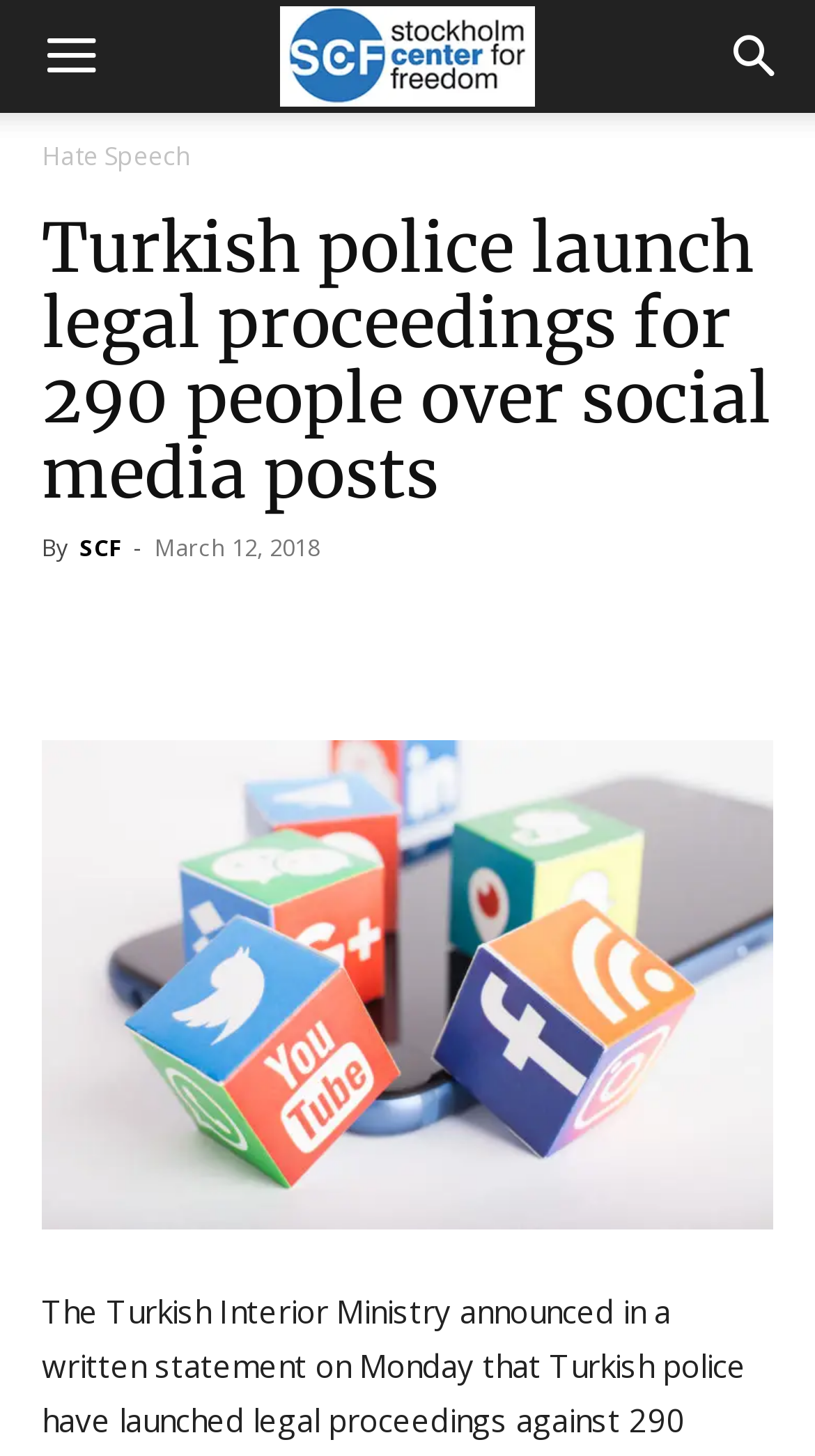Please identify the webpage's heading and generate its text content.

Turkish police launch legal proceedings for 290 people over social media posts